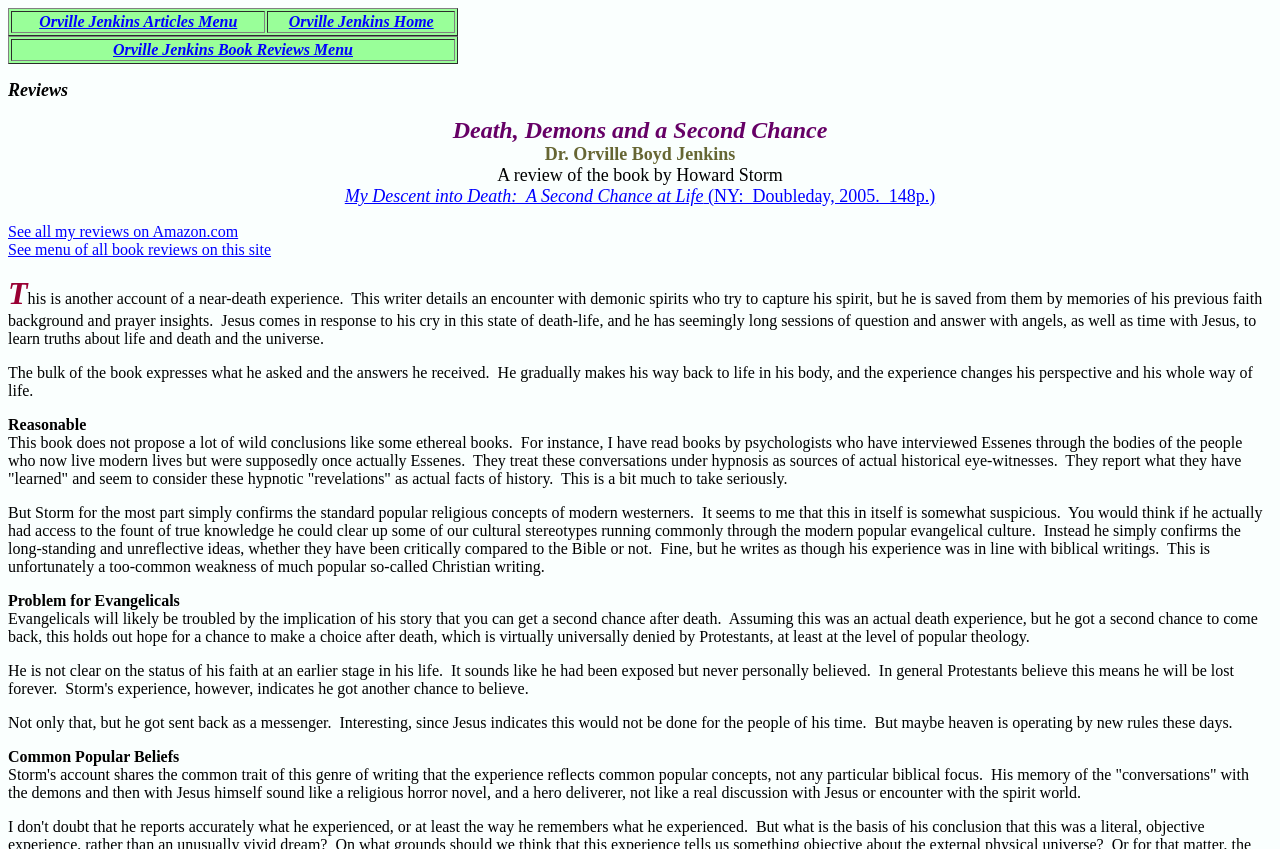Determine the bounding box coordinates for the UI element described. Format the coordinates as (top-left x, top-left y, bottom-right x, bottom-right y) and ensure all values are between 0 and 1. Element description: Orville Jenkins Home

[0.226, 0.015, 0.339, 0.035]